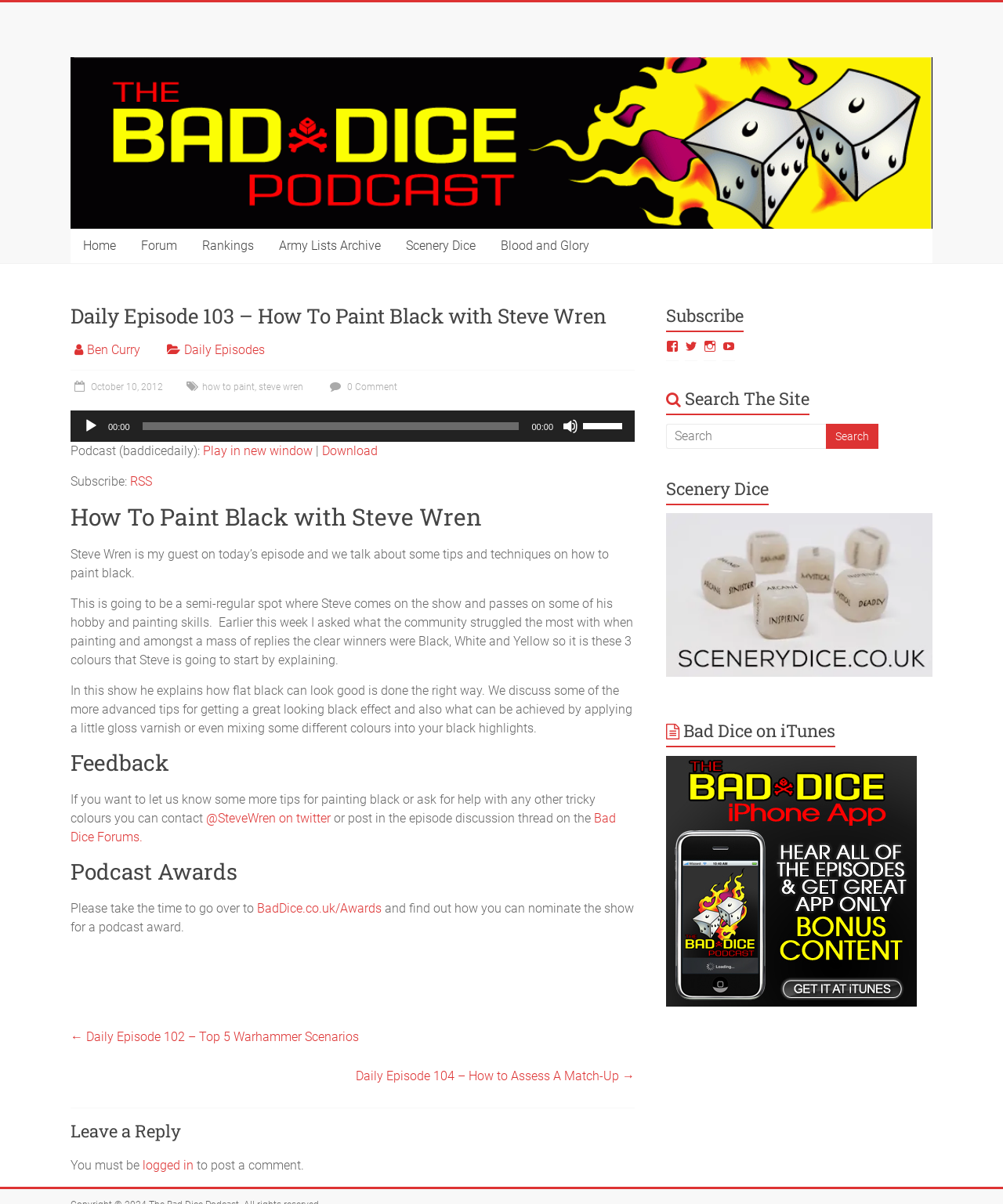Who is the guest on today's episode?
Please provide a detailed answer to the question.

I found the answer by reading the text on the webpage, which mentions that Steve Wren is the guest on today's episode and they discuss tips and techniques on how to paint black.